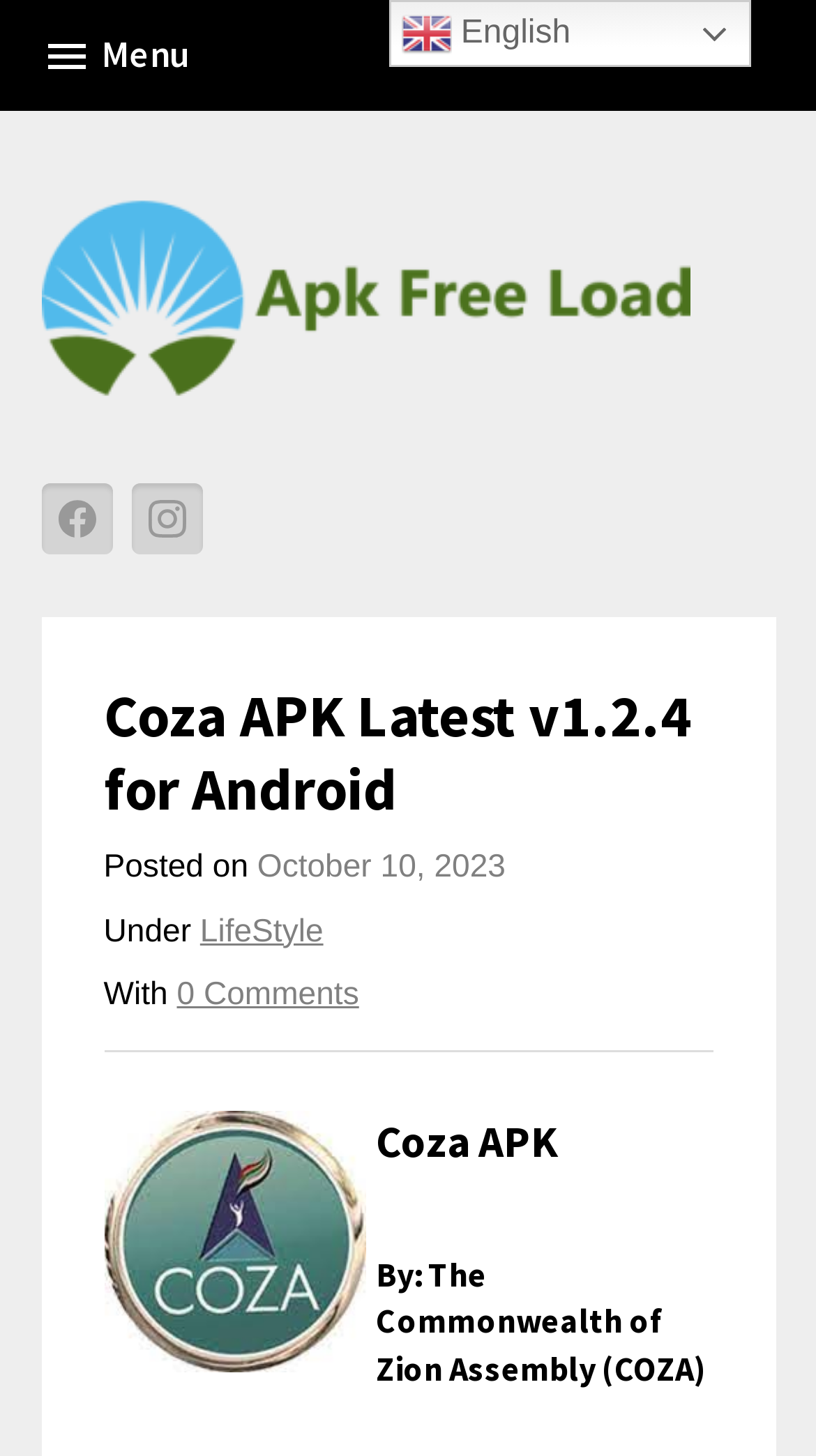Respond to the following question using a concise word or phrase: 
What is the name of the organization that developed Coza APK?

The Commonwealth of Zion Assembly (COZA)